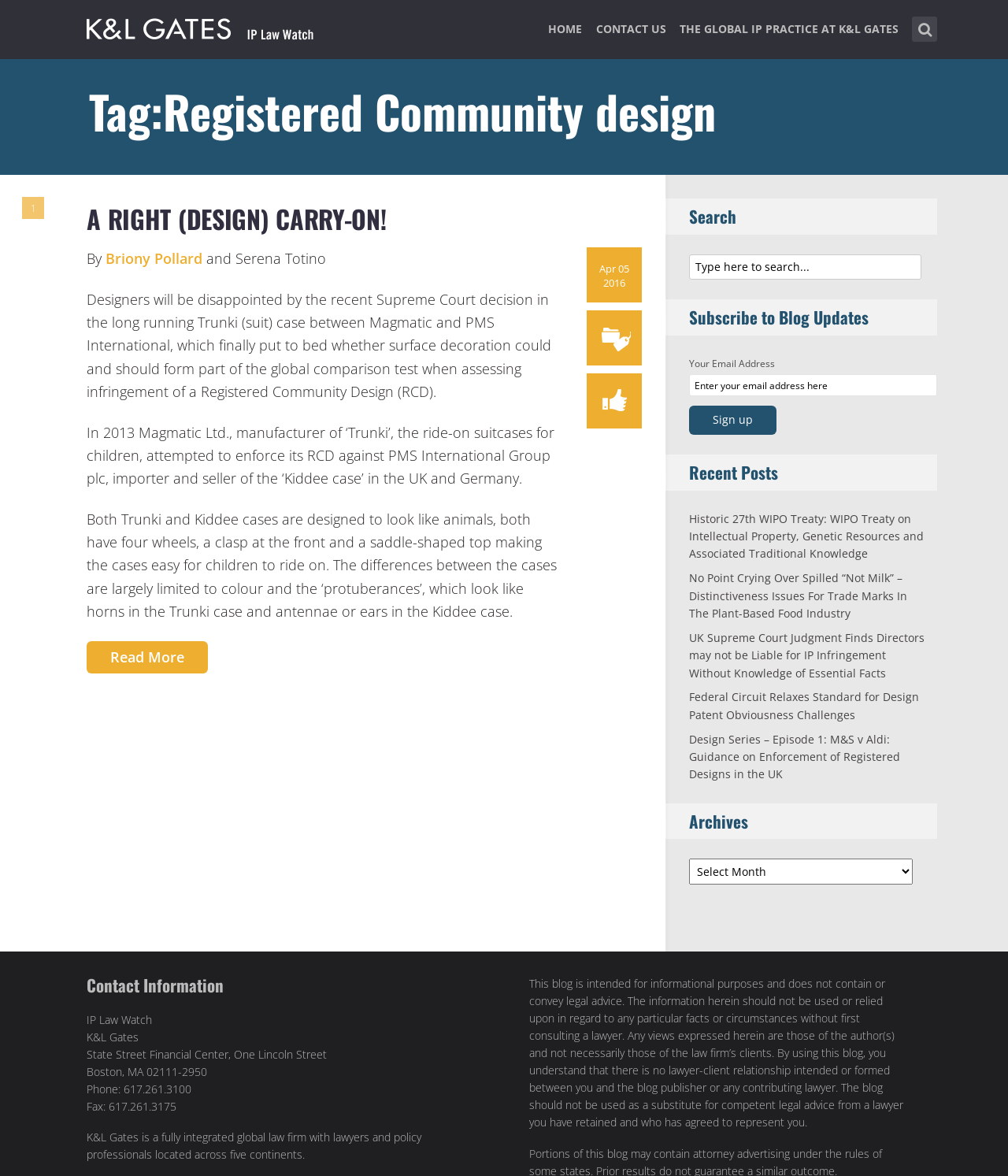Please identify the bounding box coordinates of the element I need to click to follow this instruction: "contact Ms. Amaressa Abiodun".

None